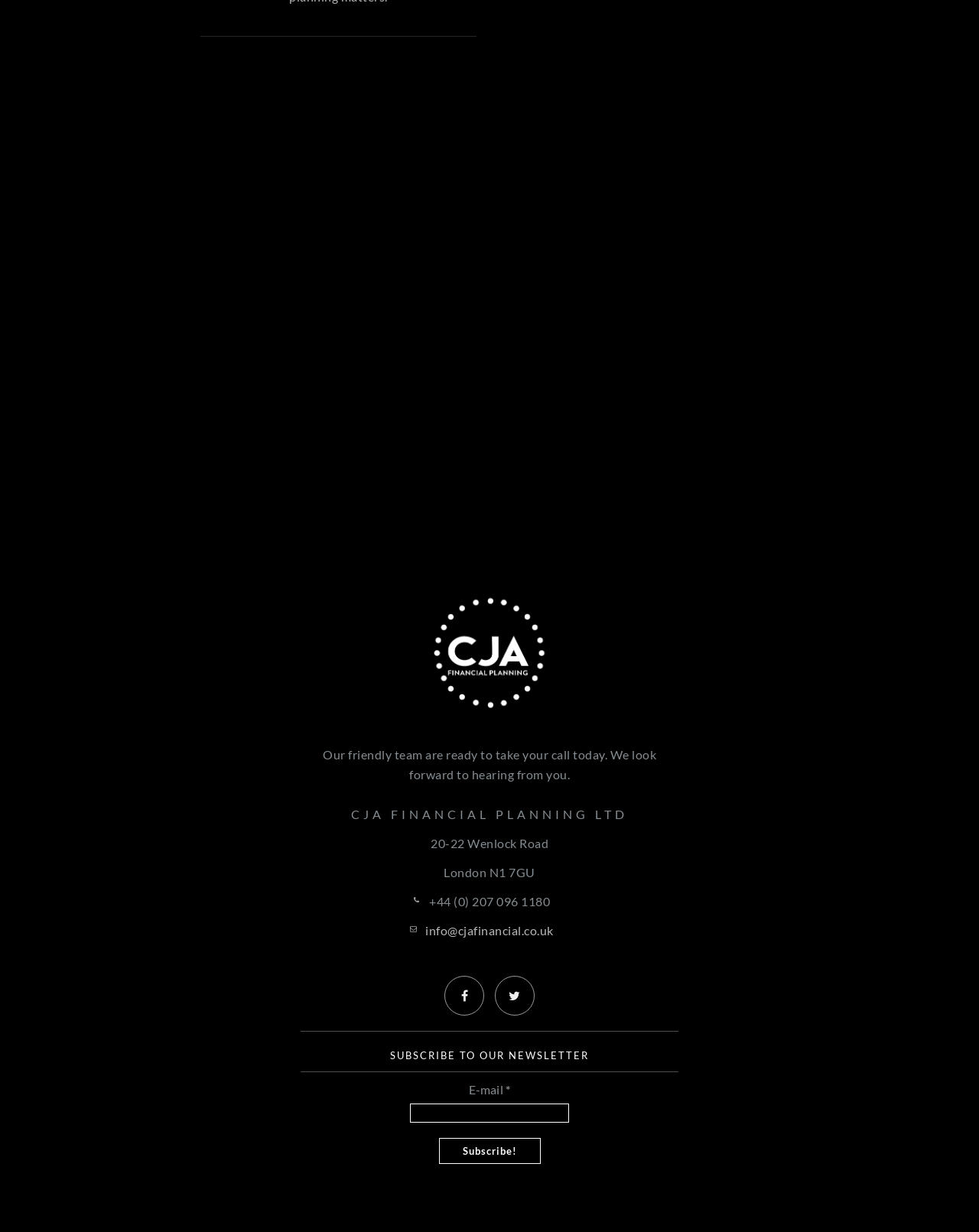Could you locate the bounding box coordinates for the section that should be clicked to accomplish this task: "Send an email to info@cjafinancial.co.uk".

[0.435, 0.749, 0.565, 0.761]